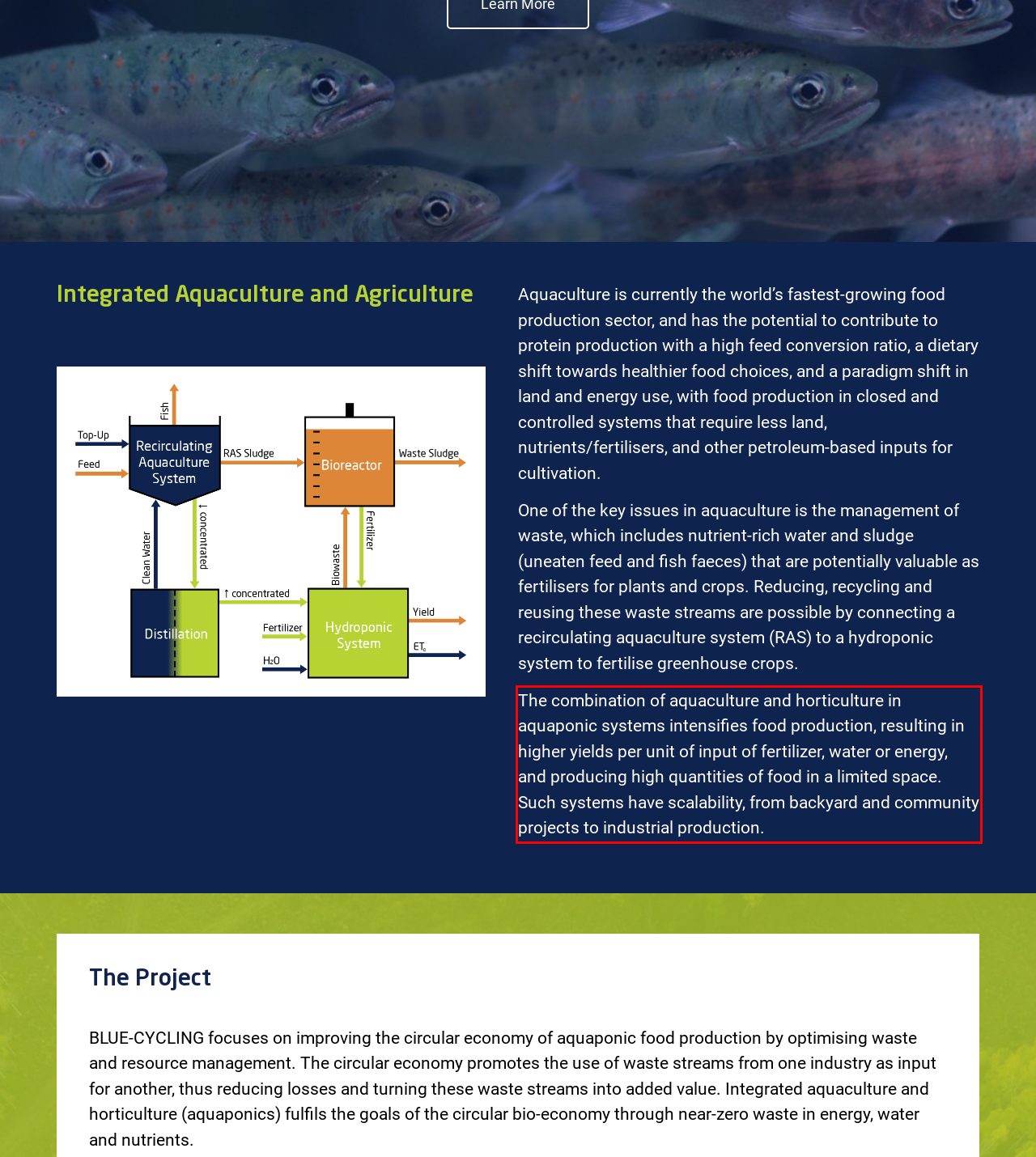Identify the text inside the red bounding box on the provided webpage screenshot by performing OCR.

The combination of aquaculture and horticulture in aquaponic systems intensifies food production, resulting in higher yields per unit of input of fertilizer, water or energy, and producing high quantities of food in a limited space. Such systems have scalability, from backyard and community projects to industrial production.